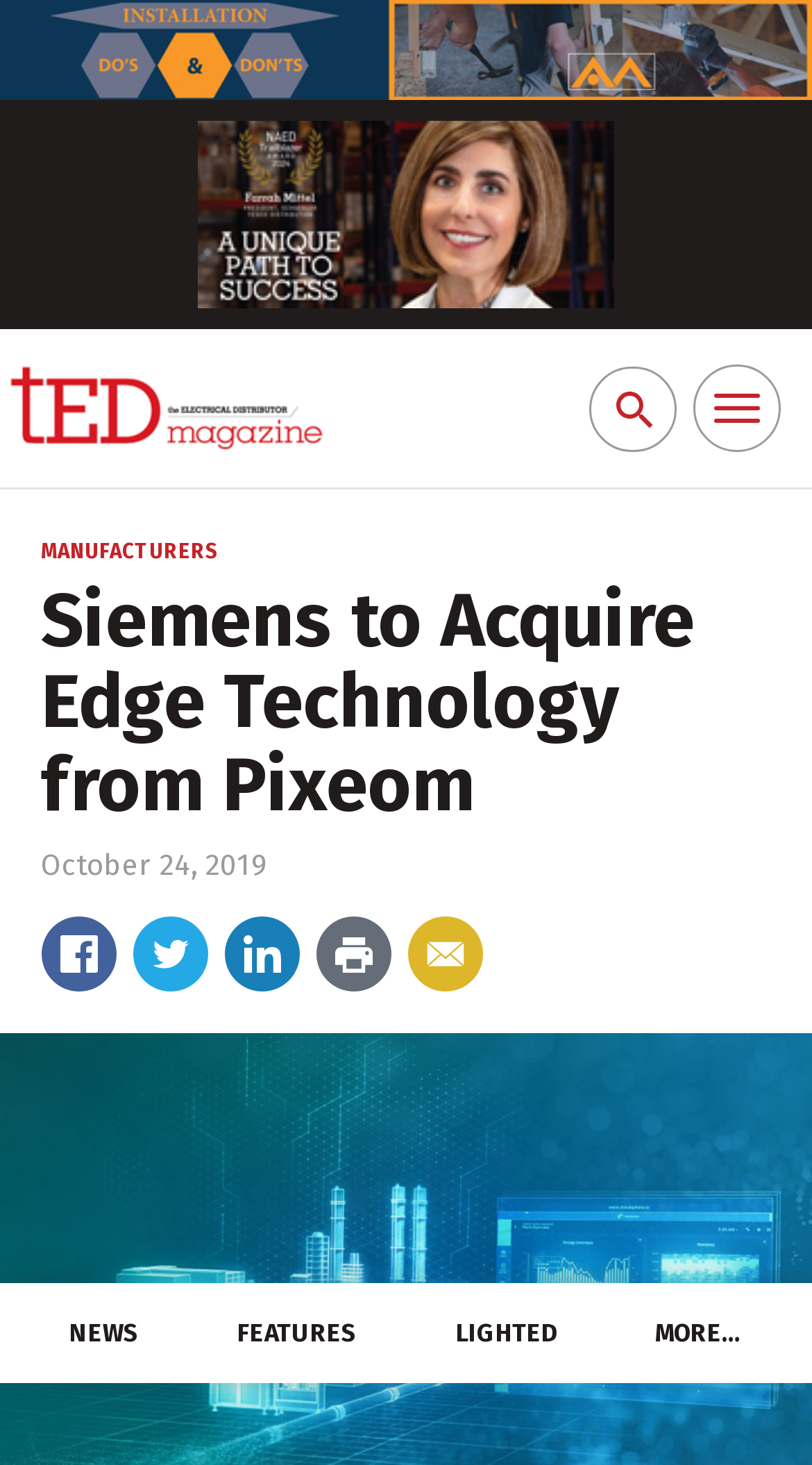What is the date of the news article?
Provide a detailed and extensive answer to the question.

I found the date of the news article by looking at the heading 'October 24, 2019' which is located below the title of the article 'Siemens to Acquire Edge Technology from Pixeom'.